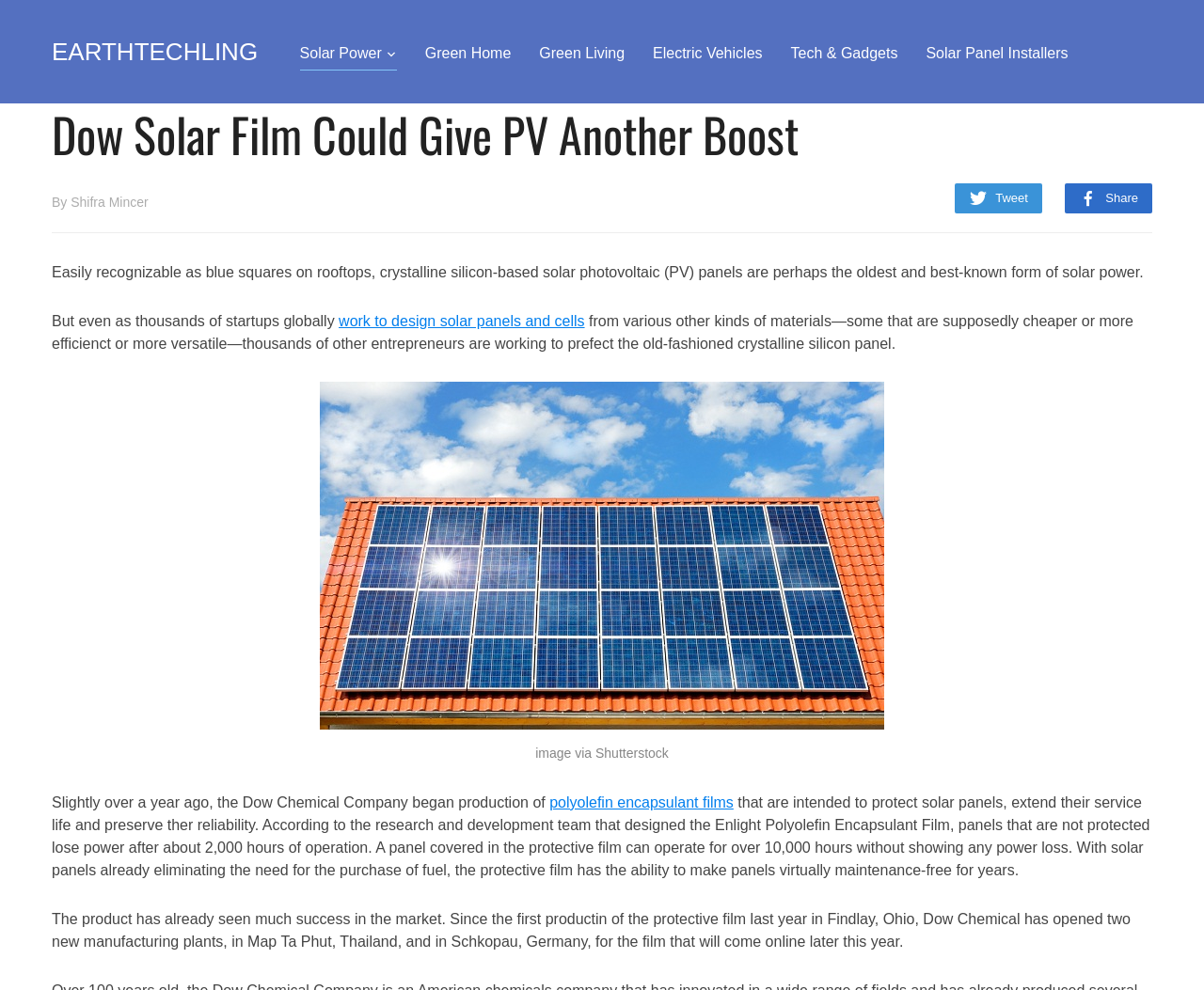Answer the question below with a single word or a brief phrase: 
What is the purpose of the polyolefin encapsulant films?

Protect solar panels